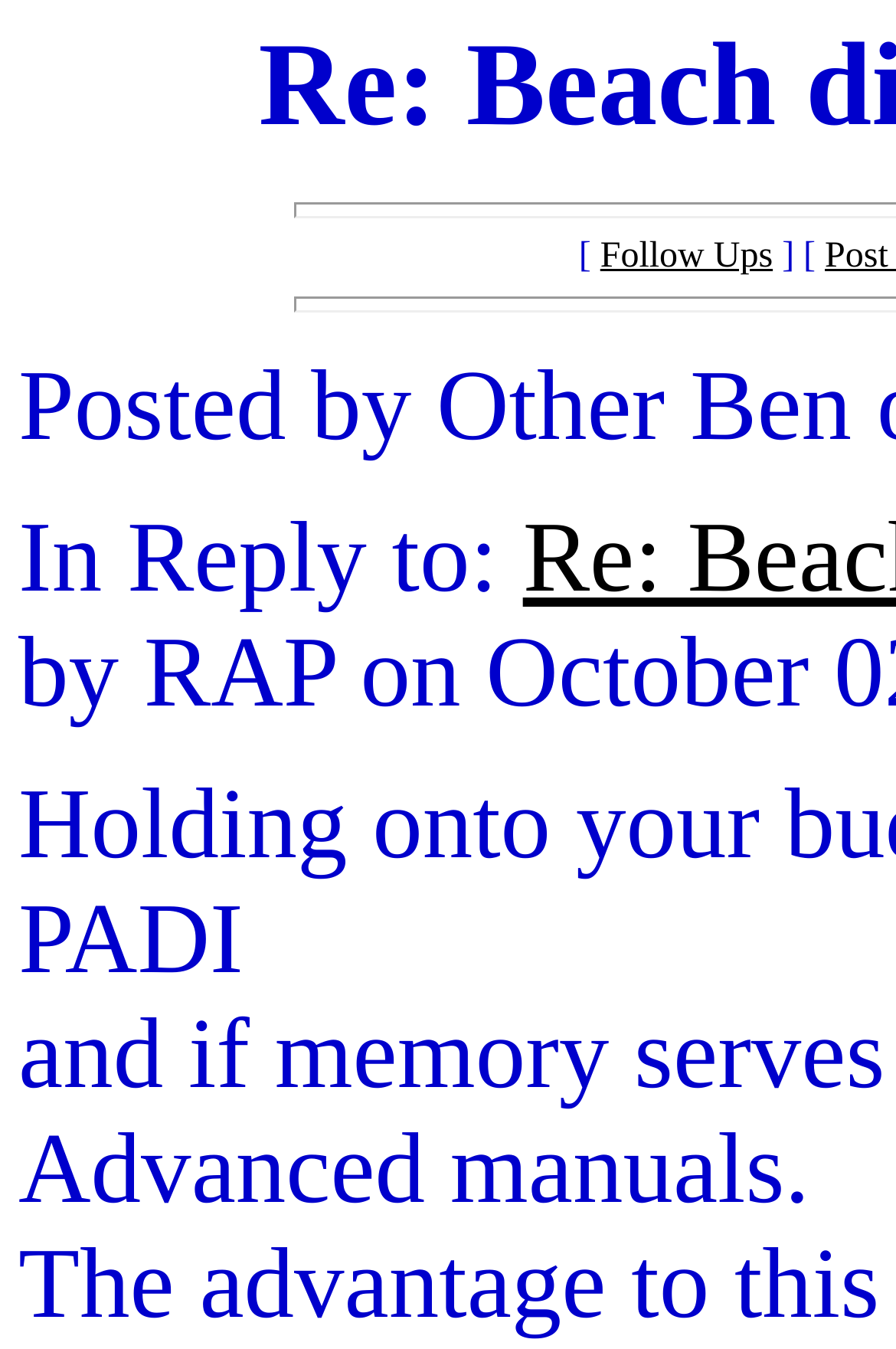Please determine the bounding box coordinates for the element with the description: "Follow Ups".

[0.67, 0.176, 0.862, 0.205]